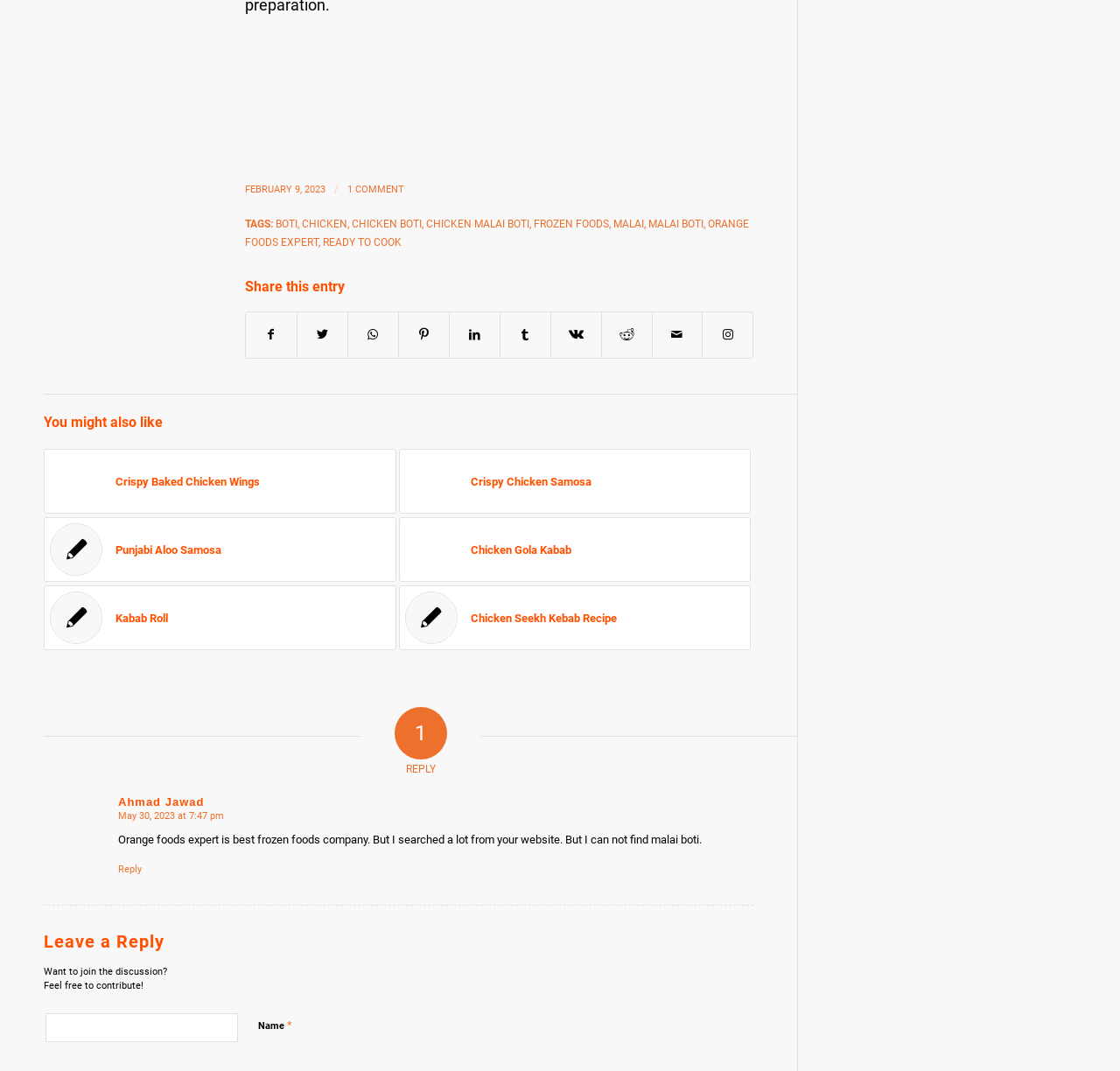Identify the bounding box coordinates for the element you need to click to achieve the following task: "Reply to Ahmad Jawad". Provide the bounding box coordinates as four float numbers between 0 and 1, in the form [left, top, right, bottom].

[0.105, 0.806, 0.127, 0.817]